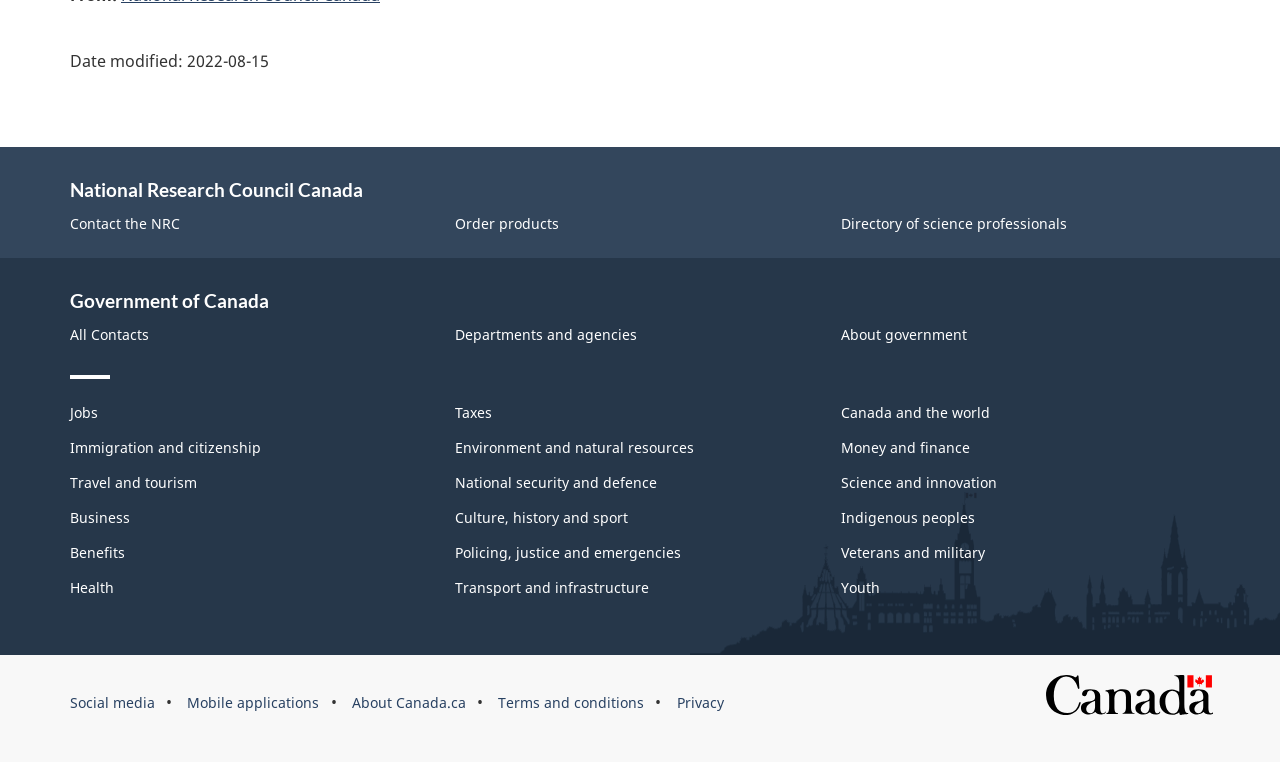Locate the bounding box coordinates of the area where you should click to accomplish the instruction: "Explore Jobs".

[0.055, 0.529, 0.077, 0.554]